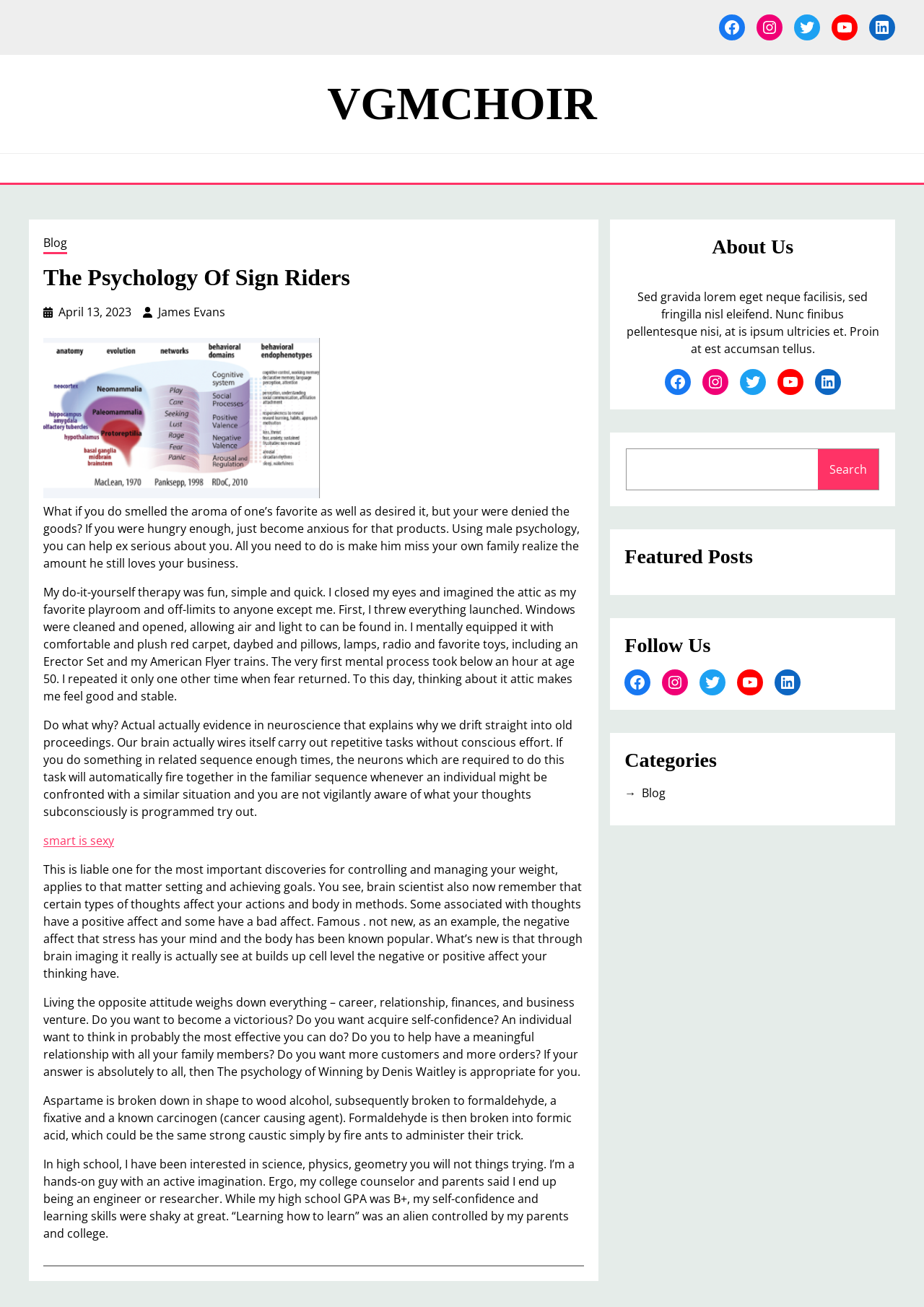Please provide the bounding box coordinates for the UI element as described: "smart is sexy". The coordinates must be four floats between 0 and 1, represented as [left, top, right, bottom].

[0.047, 0.637, 0.123, 0.649]